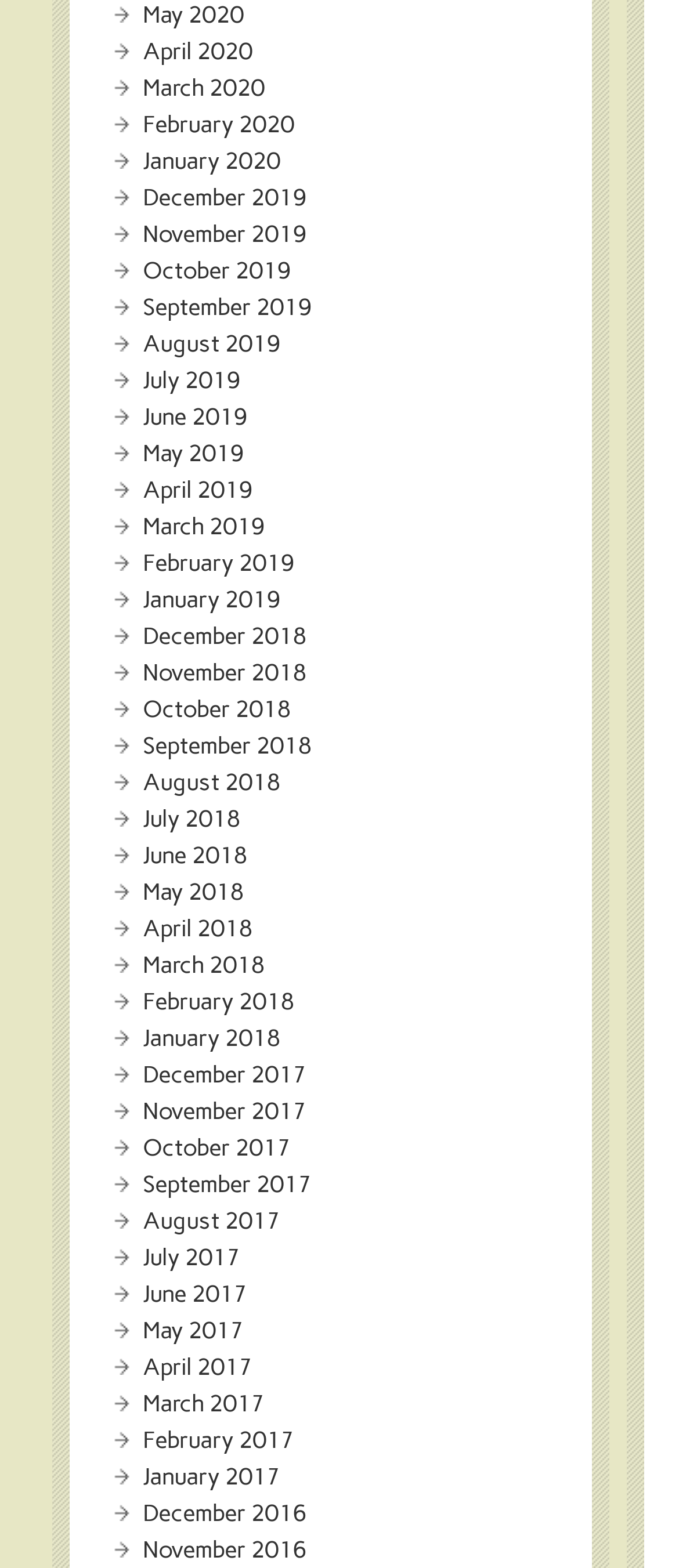Specify the bounding box coordinates of the element's area that should be clicked to execute the given instruction: "click February 2020". The coordinates should be four float numbers between 0 and 1, i.e., [left, top, right, bottom].

[0.21, 0.07, 0.433, 0.088]